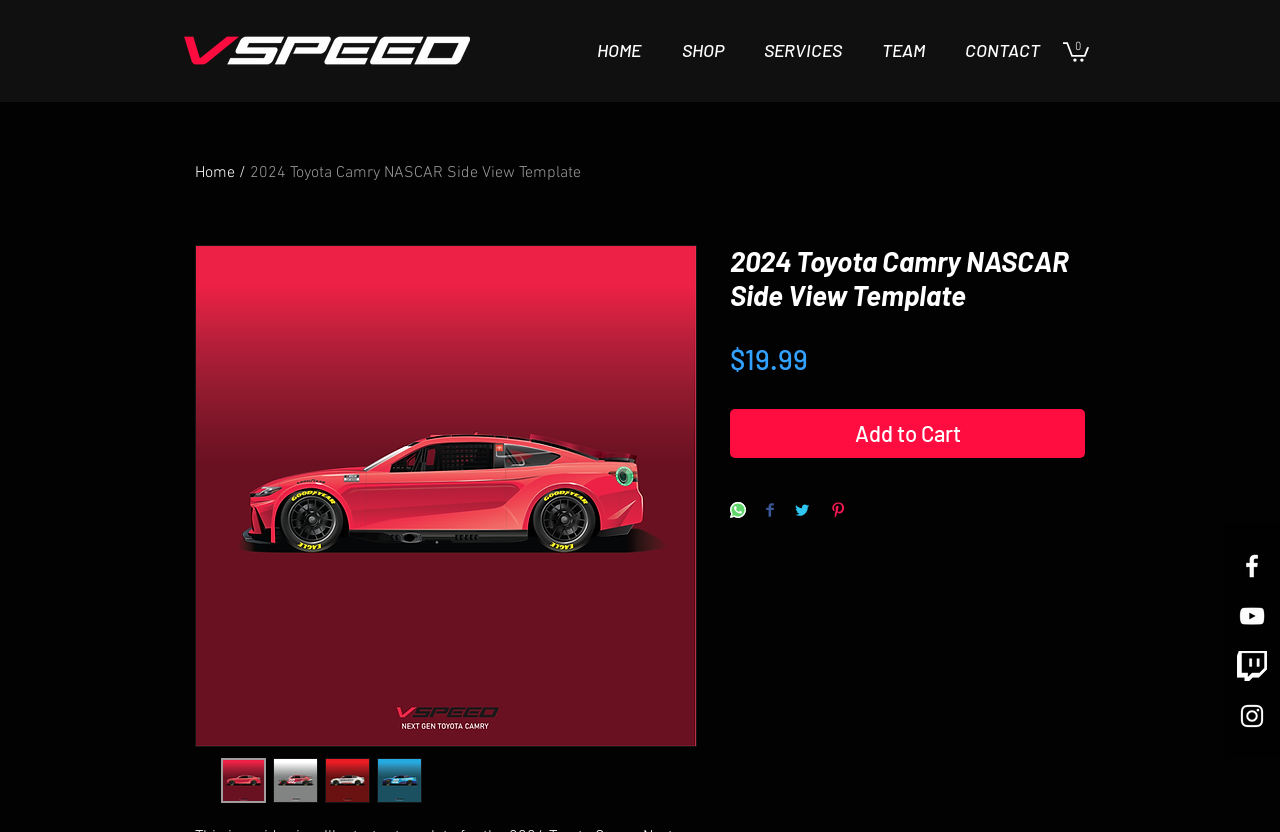Kindly determine the bounding box coordinates of the area that needs to be clicked to fulfill this instruction: "Add to cart".

[0.57, 0.491, 0.848, 0.55]